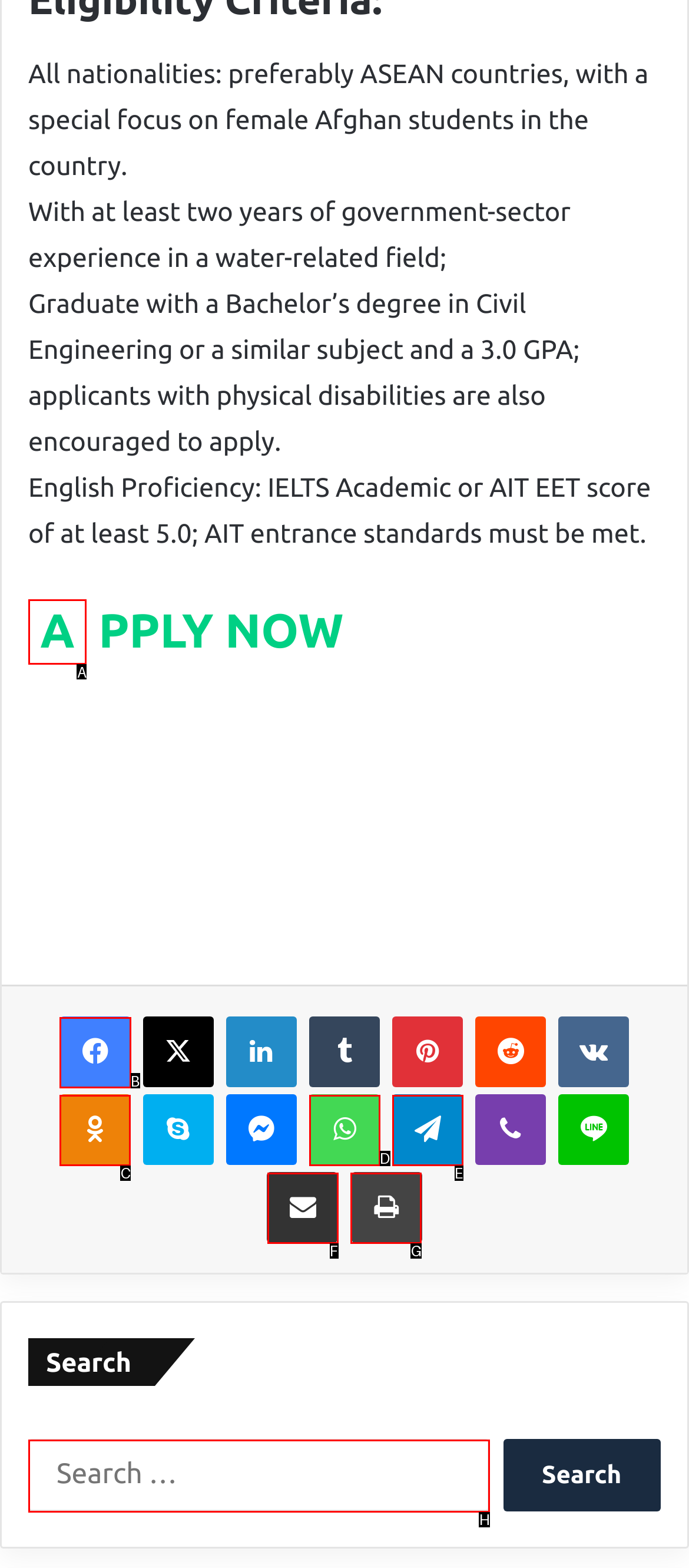Specify which HTML element I should click to complete this instruction: Visit Facebook Answer with the letter of the relevant option.

B